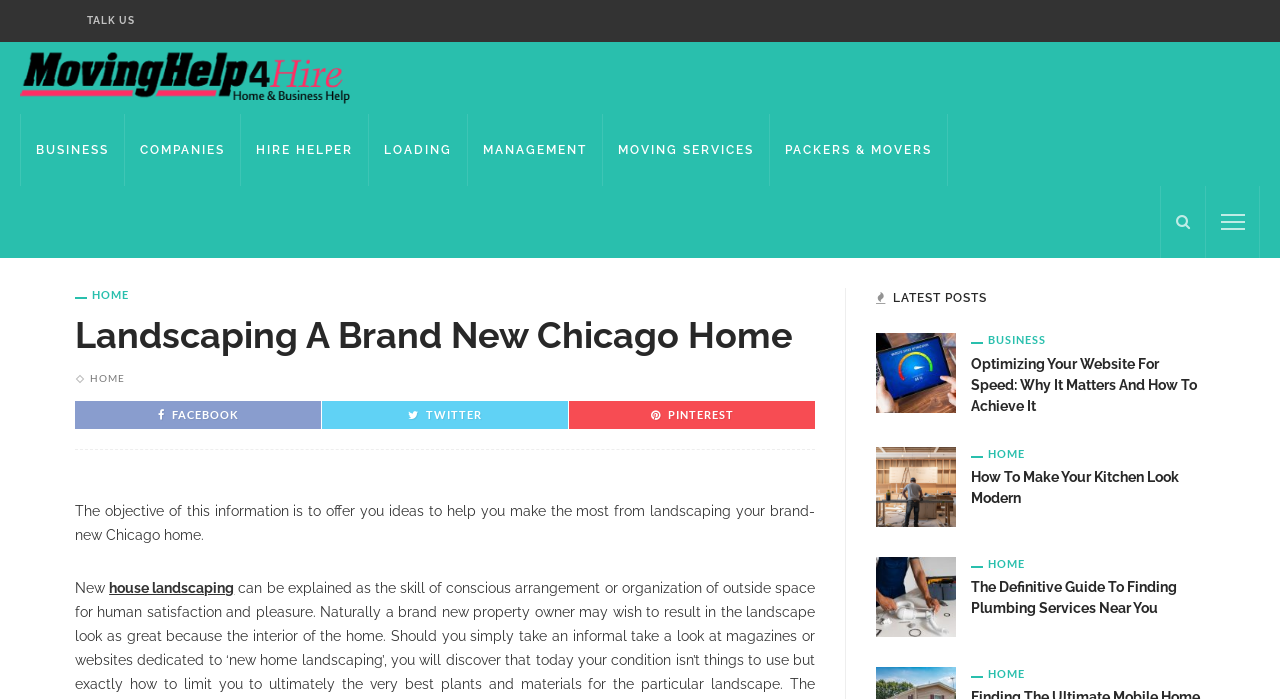What is the purpose of the 'Moving Help 4 Hire' link?
Based on the image, give a one-word or short phrase answer.

To access moving services